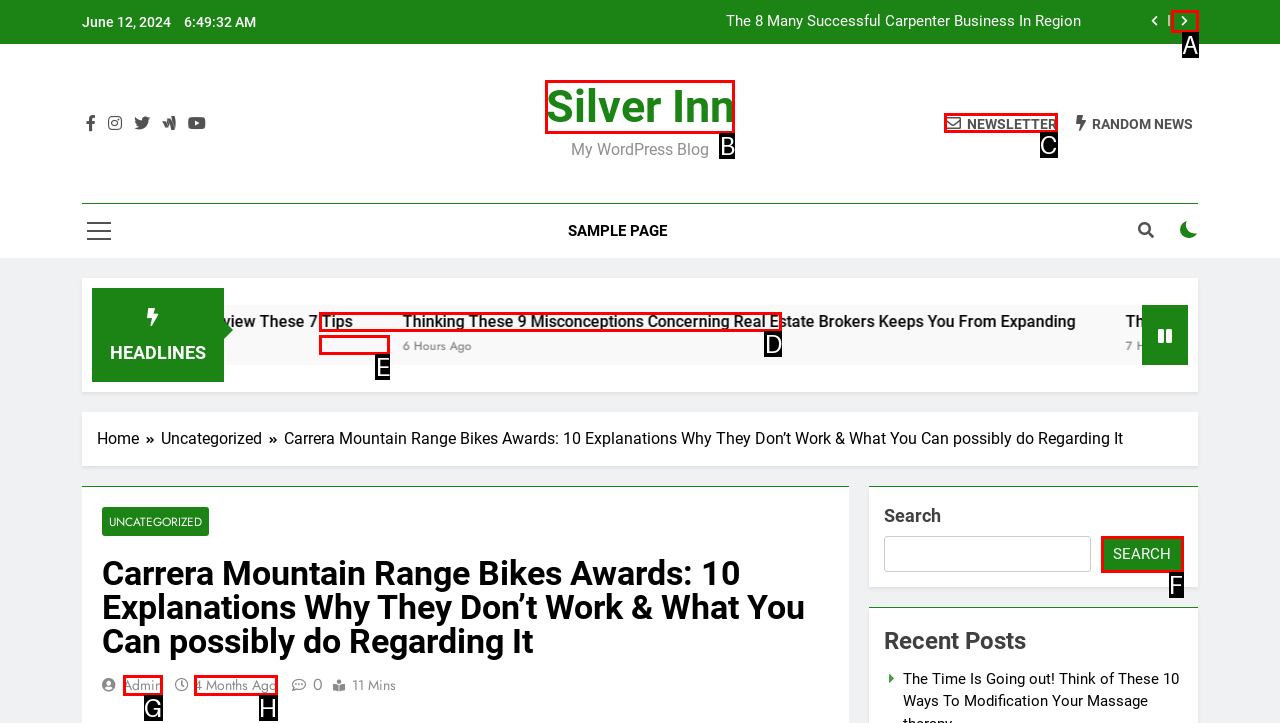From the available options, which lettered element should I click to complete this task: Check the newsletter?

C